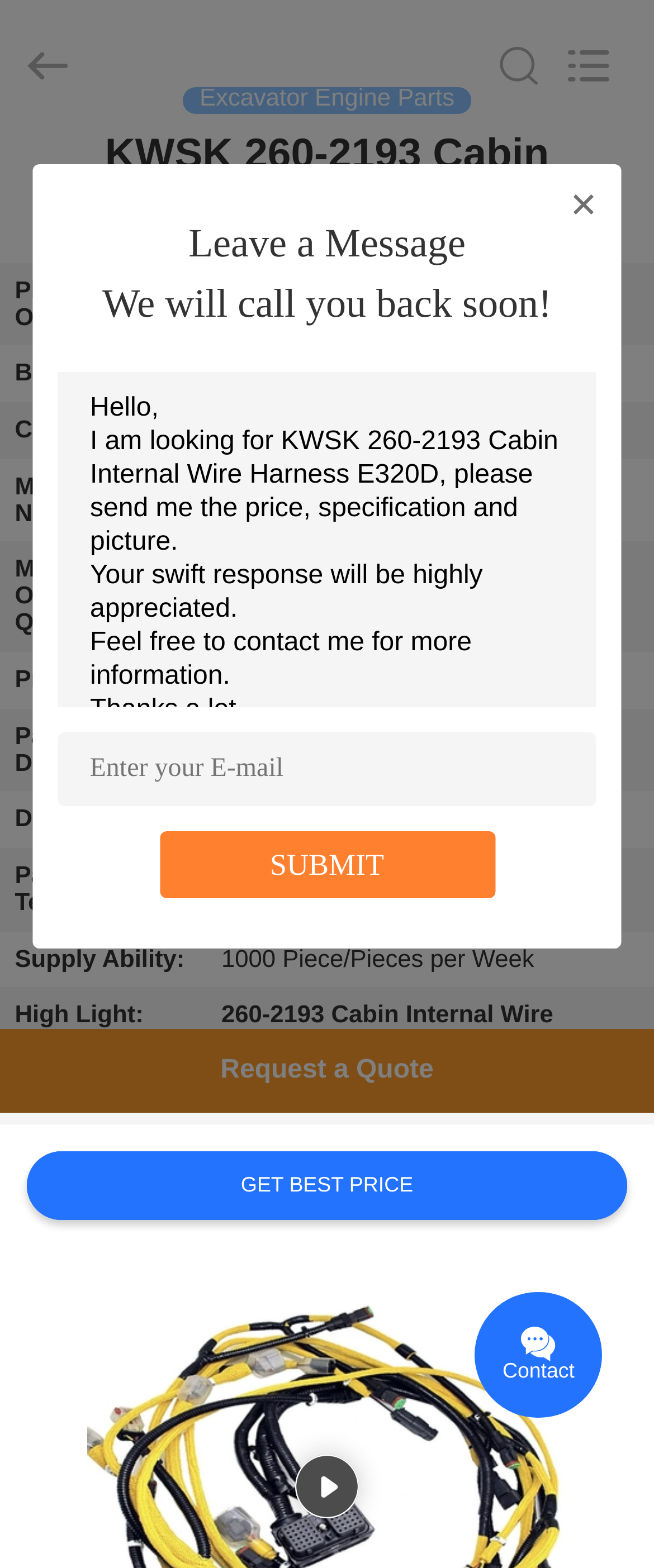Please identify the bounding box coordinates of where to click in order to follow the instruction: "Submit the form".

[0.413, 0.541, 0.587, 0.562]